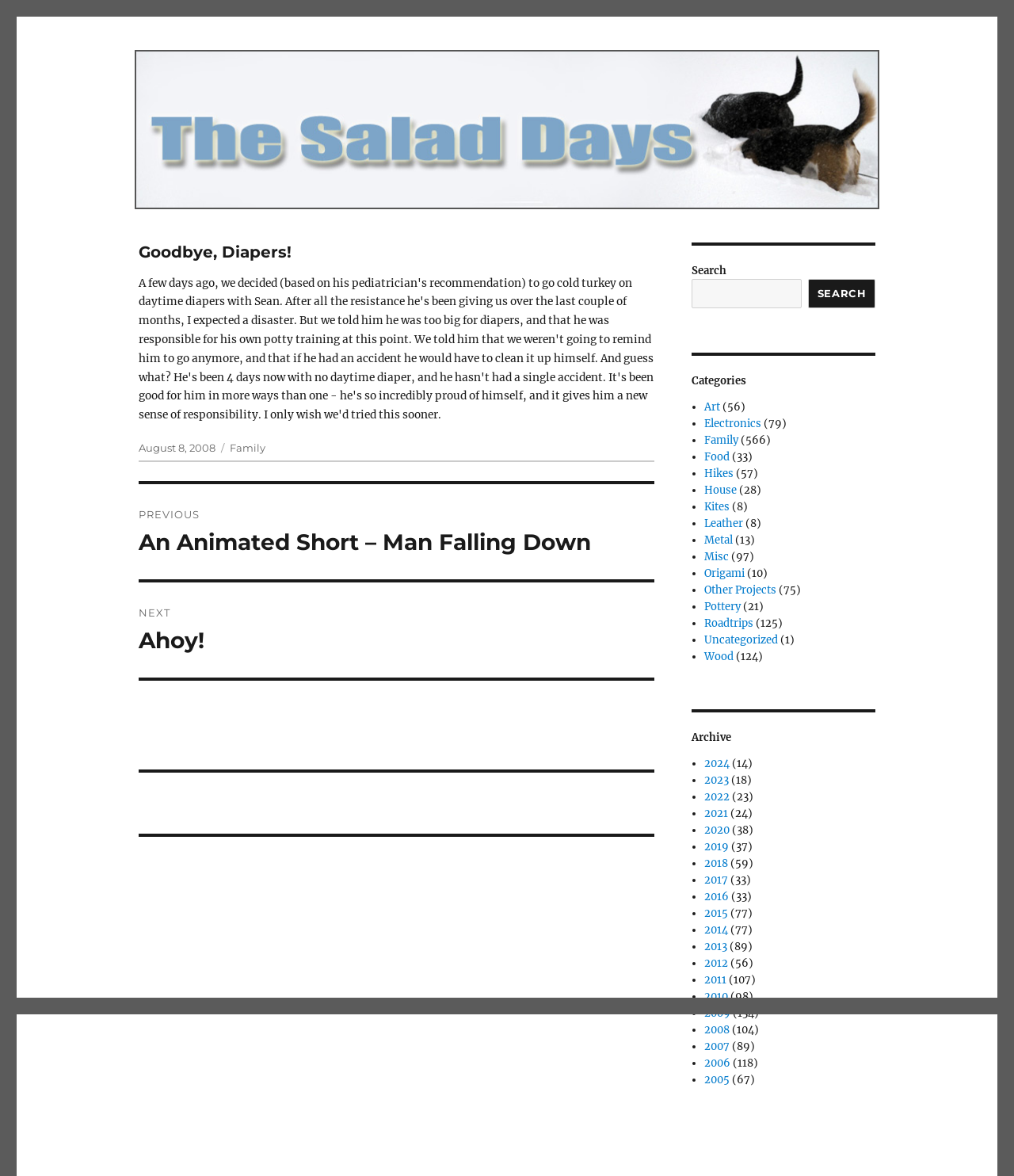Could you locate the bounding box coordinates for the section that should be clicked to accomplish this task: "View posts in Family category".

[0.226, 0.376, 0.261, 0.386]